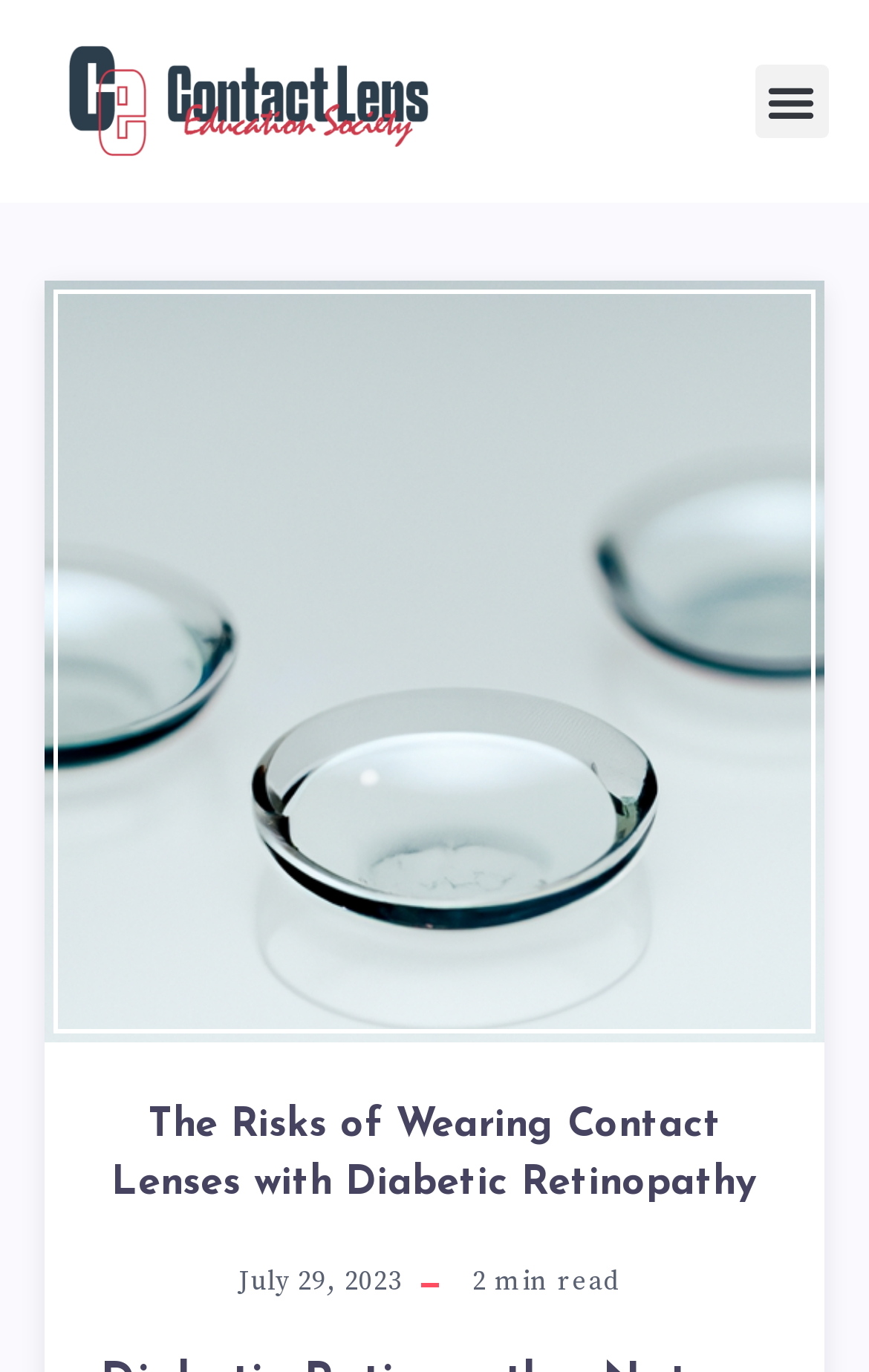What is the topic of the article?
Refer to the screenshot and respond with a concise word or phrase.

Diabetic Retinopathy and Contact Lenses